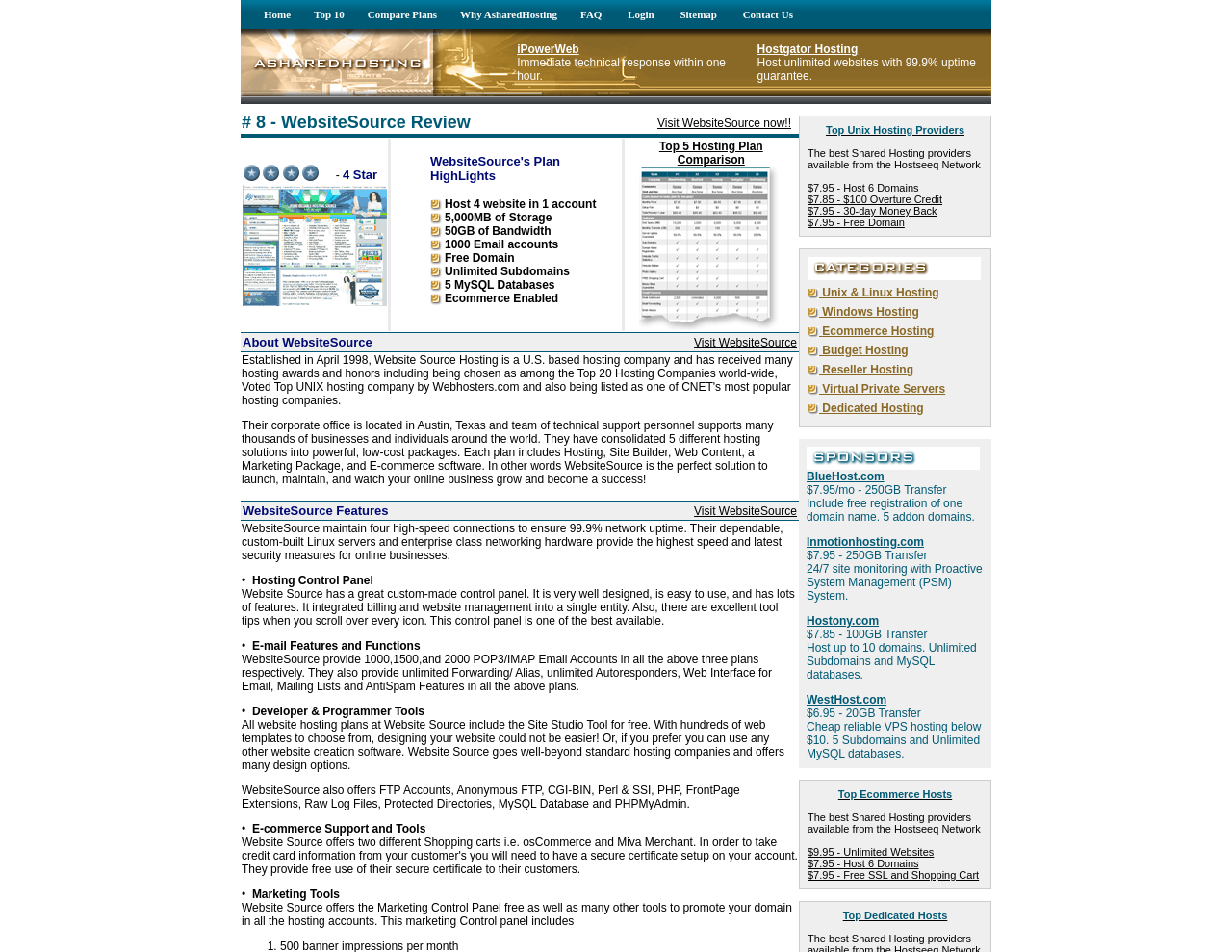Determine the bounding box coordinates of the region that needs to be clicked to achieve the task: "Learn about WebsiteSource Features".

[0.196, 0.528, 0.46, 0.545]